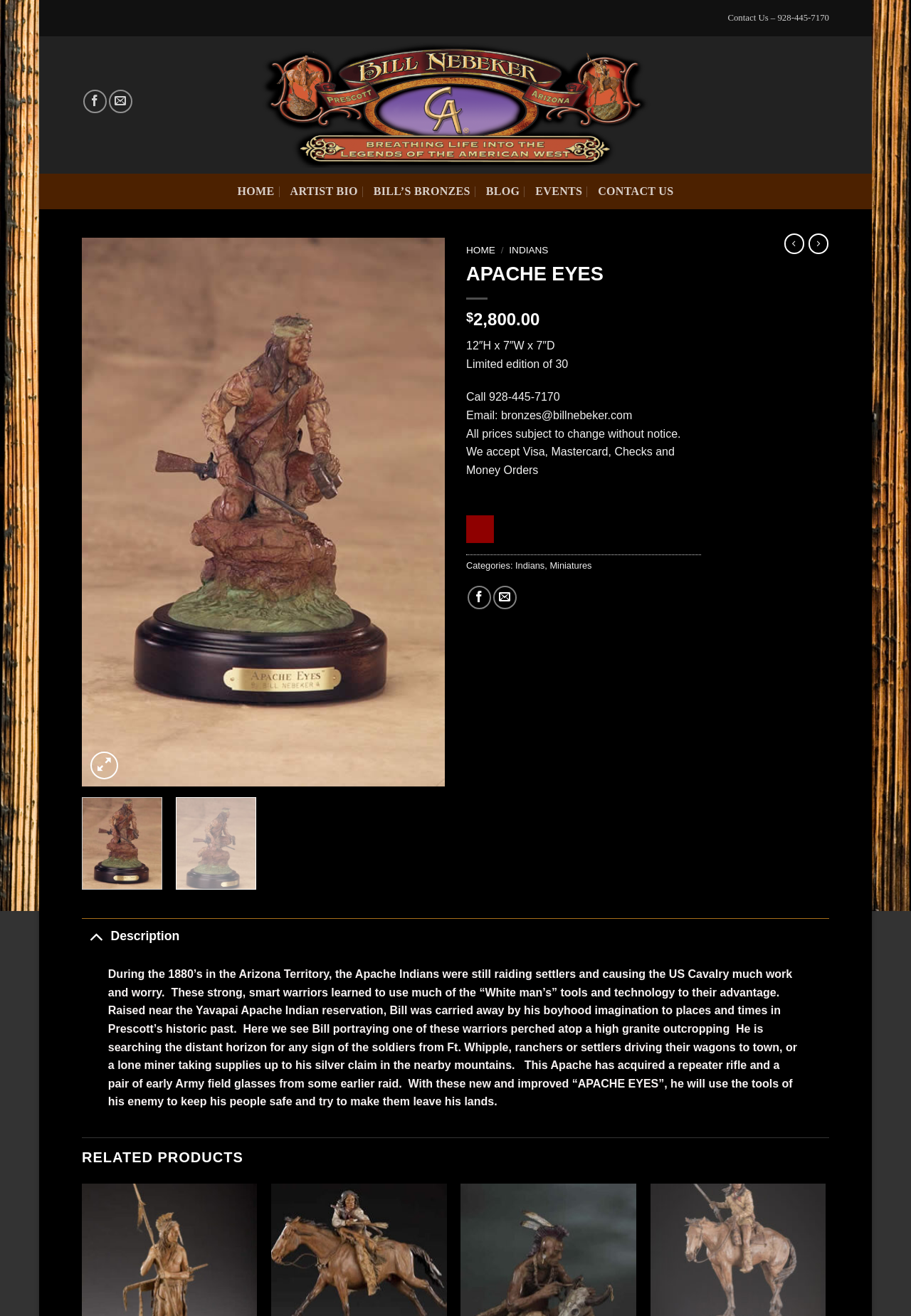How many wishlist buttons are there?
Please provide a single word or phrase answer based on the image.

4